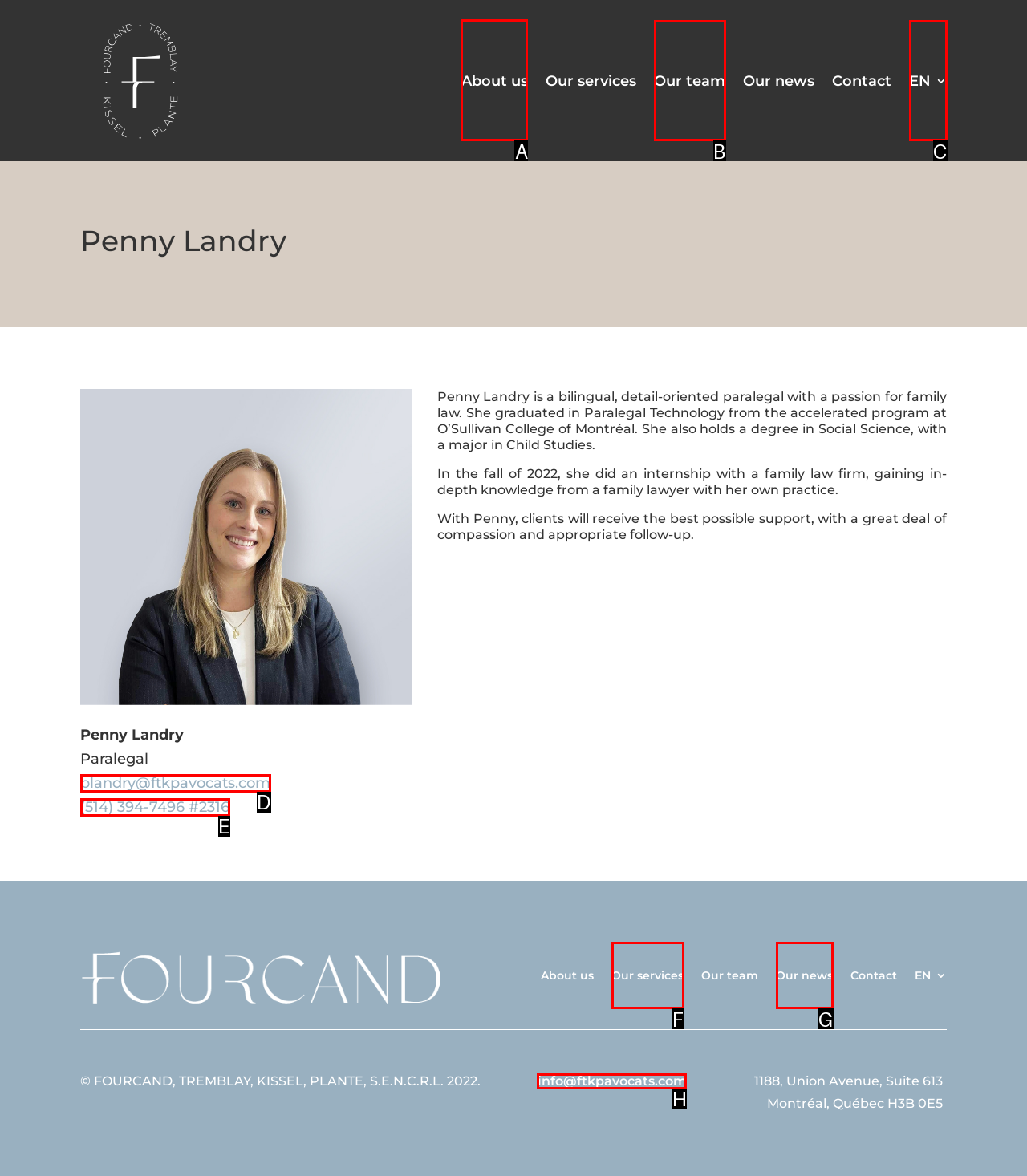Determine which HTML element to click for this task: Click on About us Provide the letter of the selected choice.

A